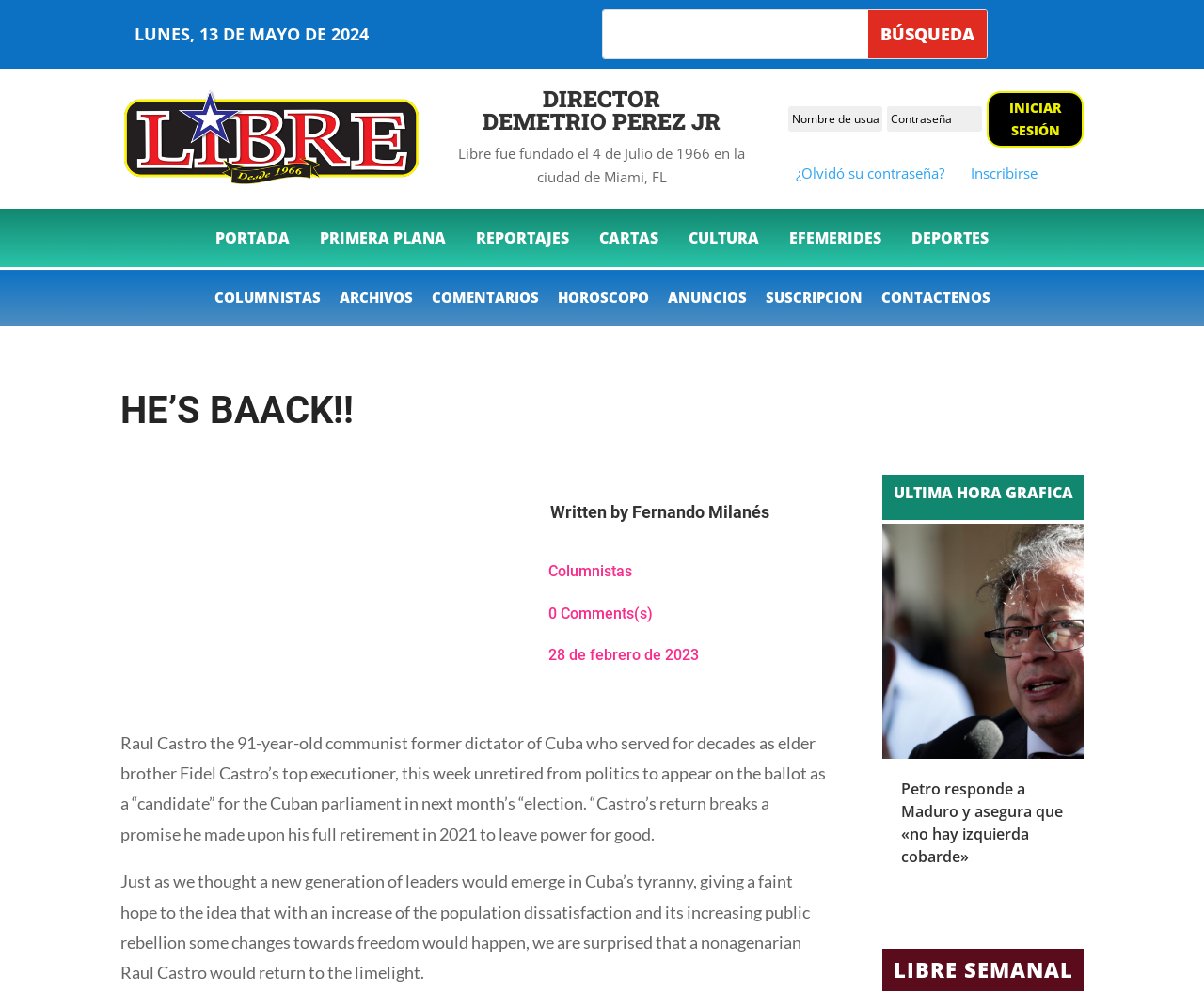Respond to the question below with a concise word or phrase:
What is the name of the founder of Libre?

Demetrio Perez Jr